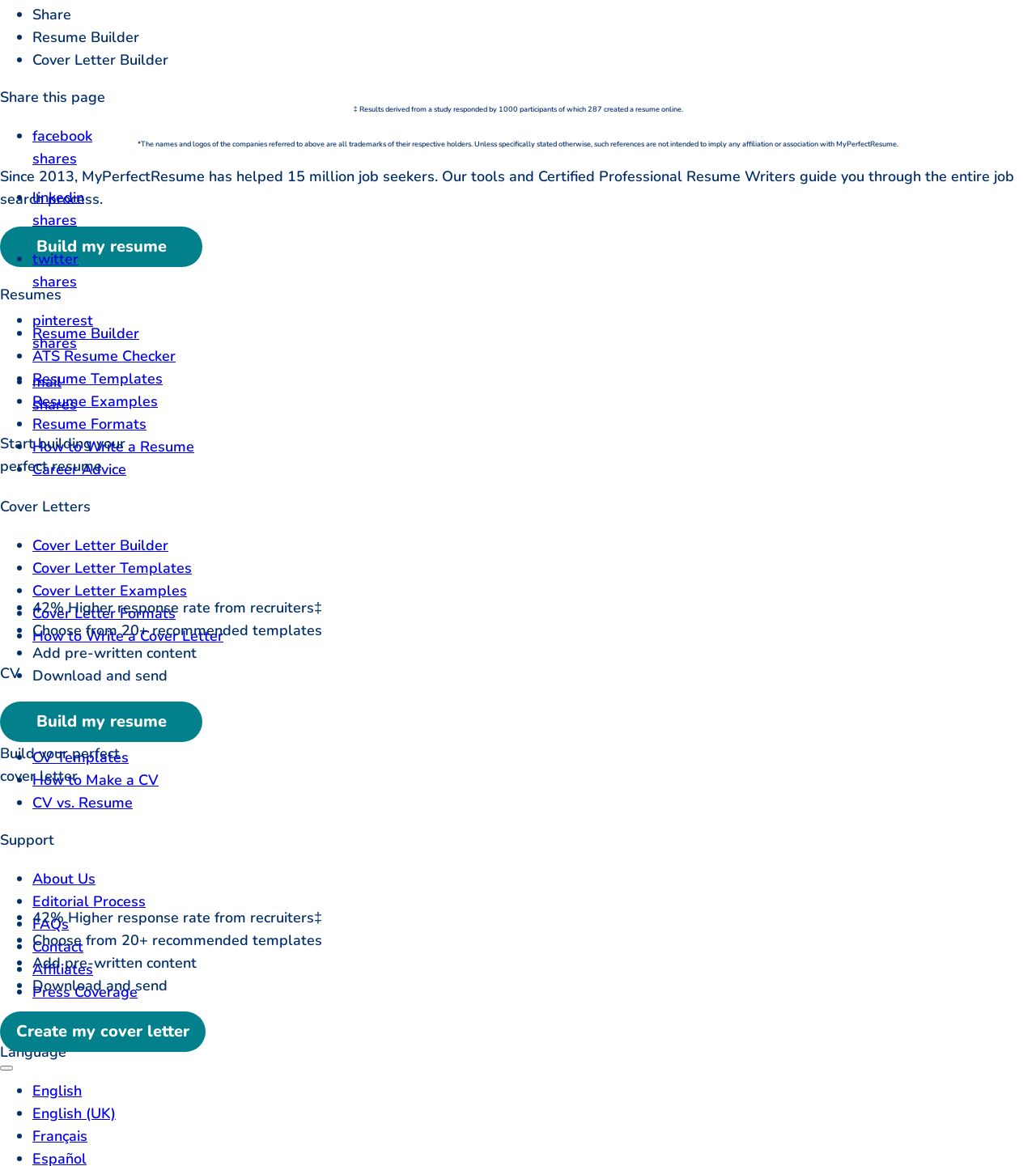Locate the coordinates of the bounding box for the clickable region that fulfills this instruction: "Share this page on facebook".

[0.031, 0.108, 0.311, 0.146]